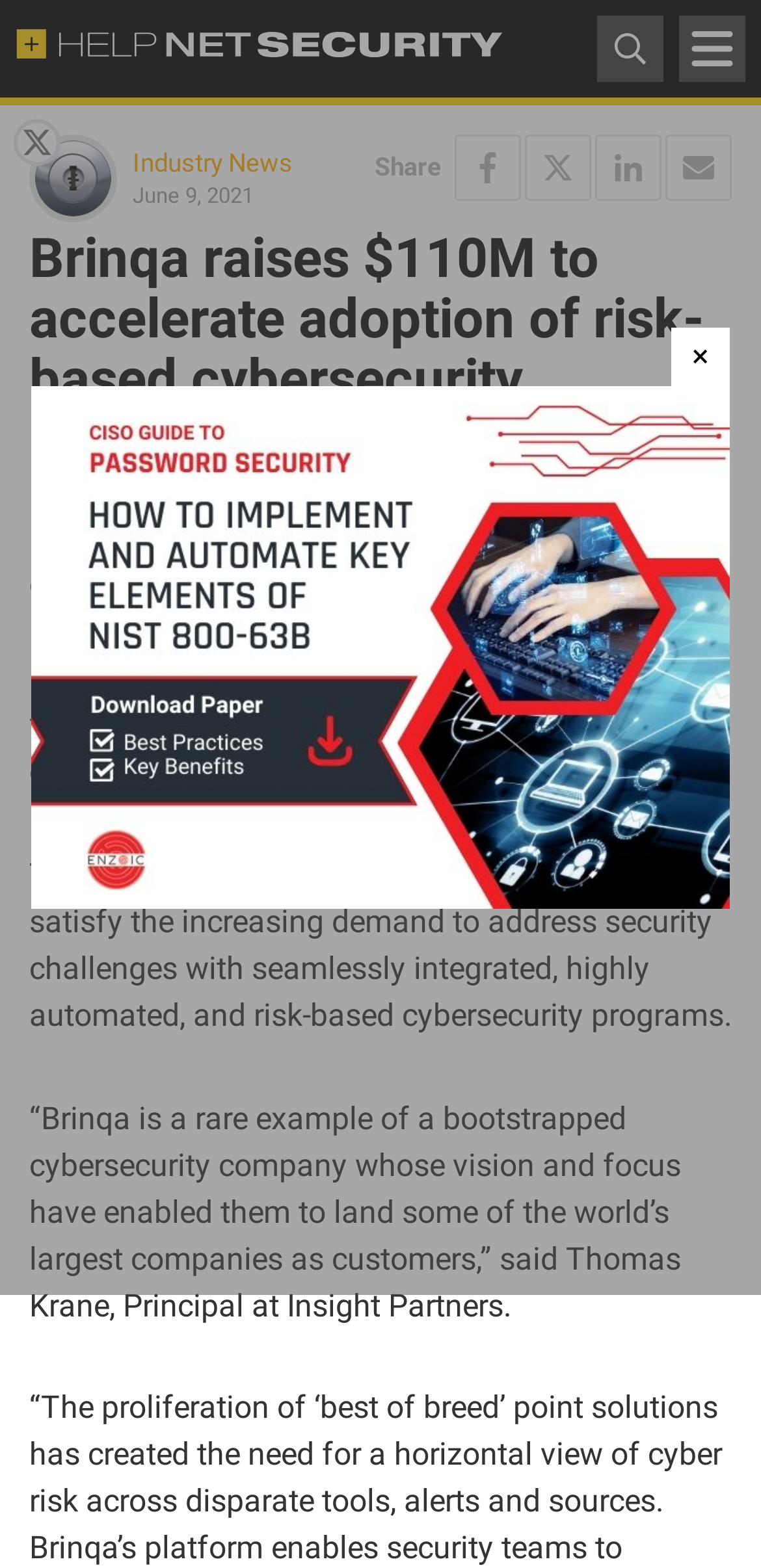Respond to the question below with a single word or phrase: What is the name of the venture capital firm that invested in Brinqa?

Insight Partners